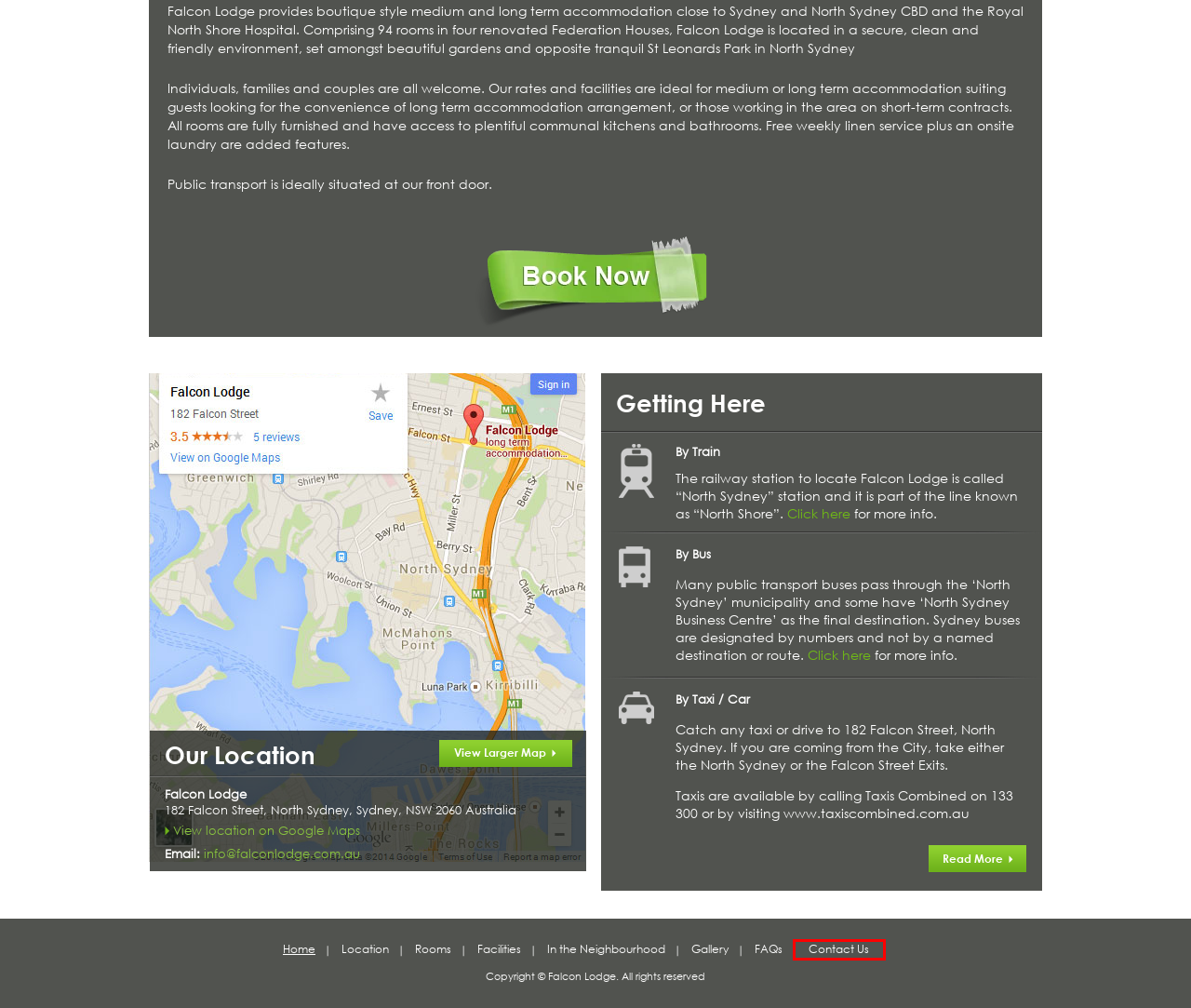Given a screenshot of a webpage with a red bounding box around an element, choose the most appropriate webpage description for the new page displayed after clicking the element within the bounding box. Here are the candidates:
A. FAQs | Falcon Lodge
B. Getting Here | Falcon Lodge
C. Rooms | Falcon Lodge
D. In the Neighbourhood | Falcon Lodge
E. Facilities | Falcon Lodge
F. Location | Falcon Lodge
G. Contact Us | Falcon Lodge
H. Gallery | Falcon Lodge

G